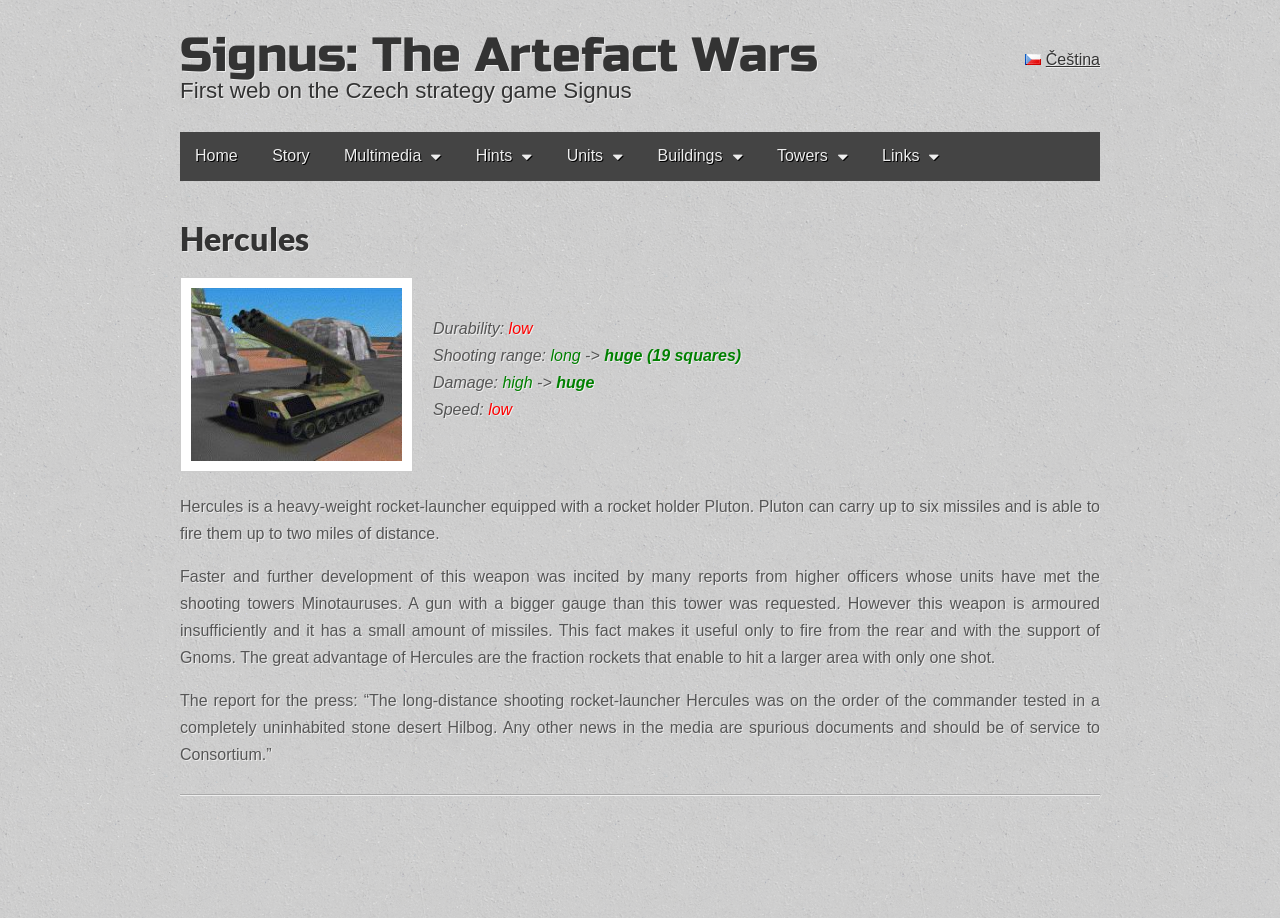Determine the bounding box coordinates for the UI element matching this description: "Home".

[0.141, 0.144, 0.197, 0.195]